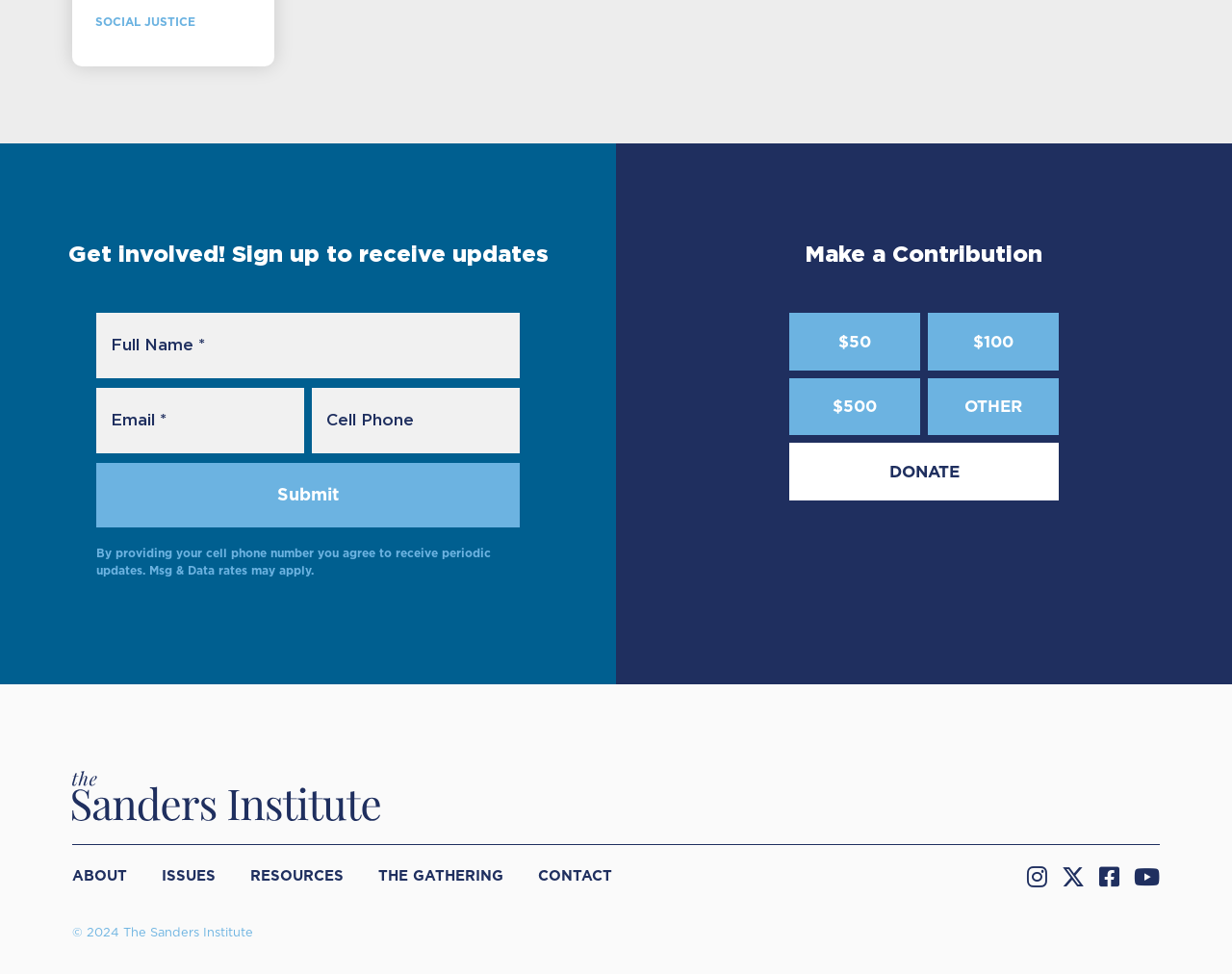Show me the bounding box coordinates of the clickable region to achieve the task as per the instruction: "Learn more about social justice".

[0.077, 0.015, 0.159, 0.03]